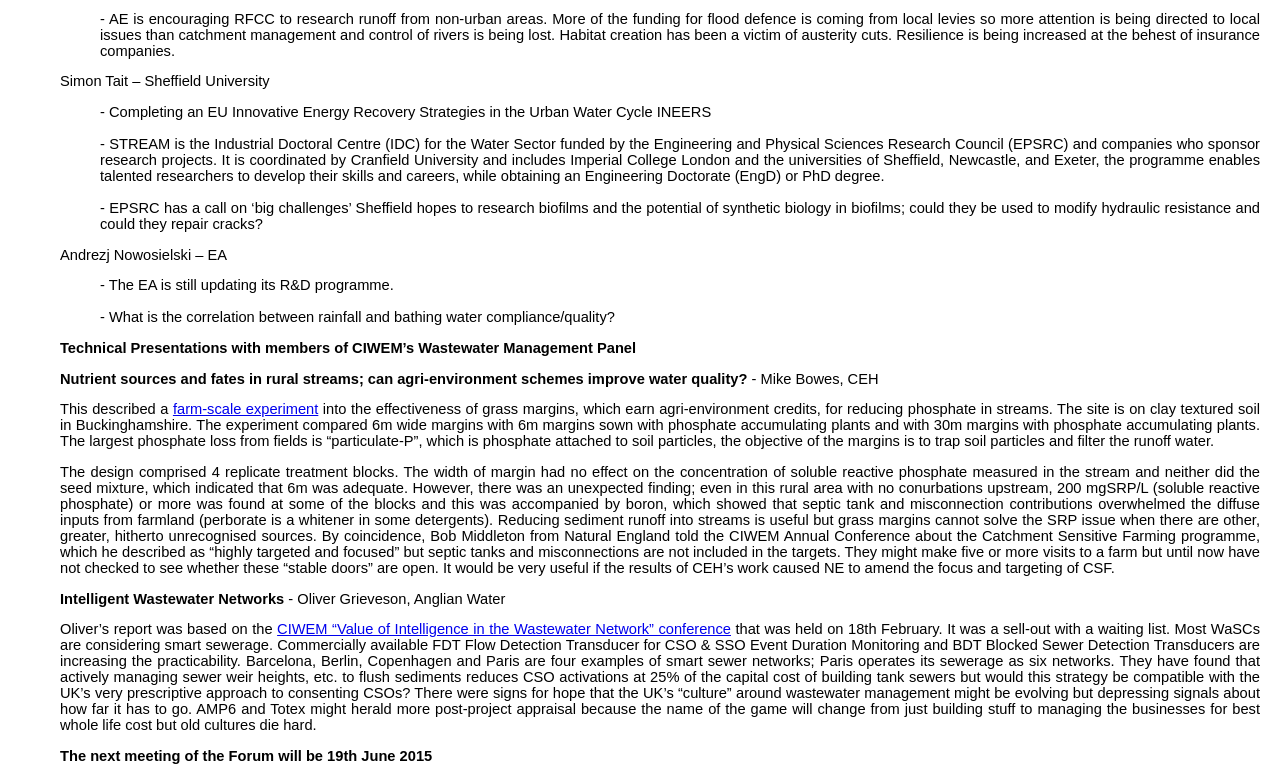Using the provided element description: "farm-scale experiment", determine the bounding box coordinates of the corresponding UI element in the screenshot.

[0.135, 0.515, 0.249, 0.536]